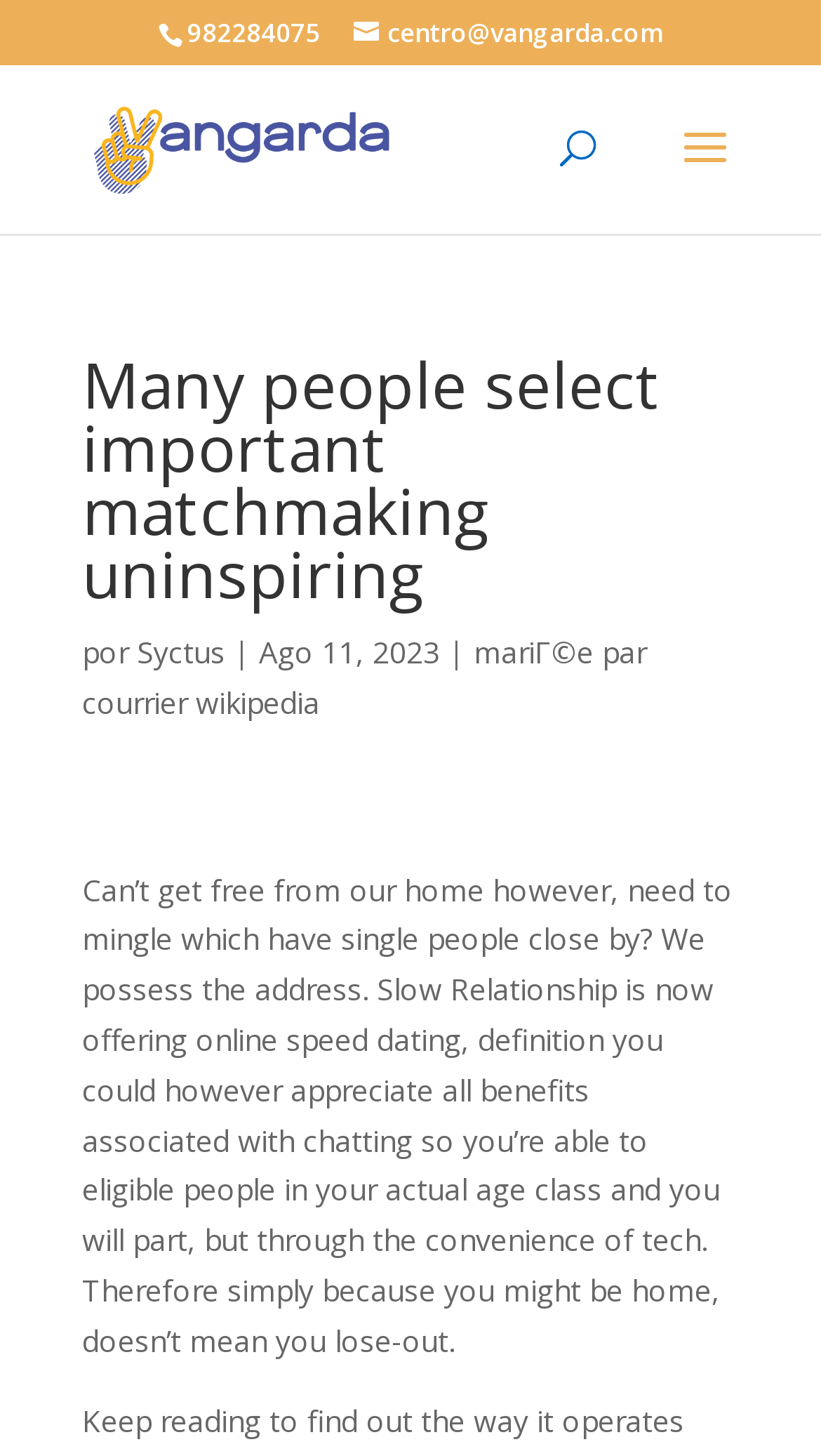What is the date mentioned on the webpage?
Use the information from the image to give a detailed answer to the question.

The date can be found in the StaticText element with the text 'Ago 11, 2023' and a bounding box of [0.315, 0.434, 0.536, 0.461].